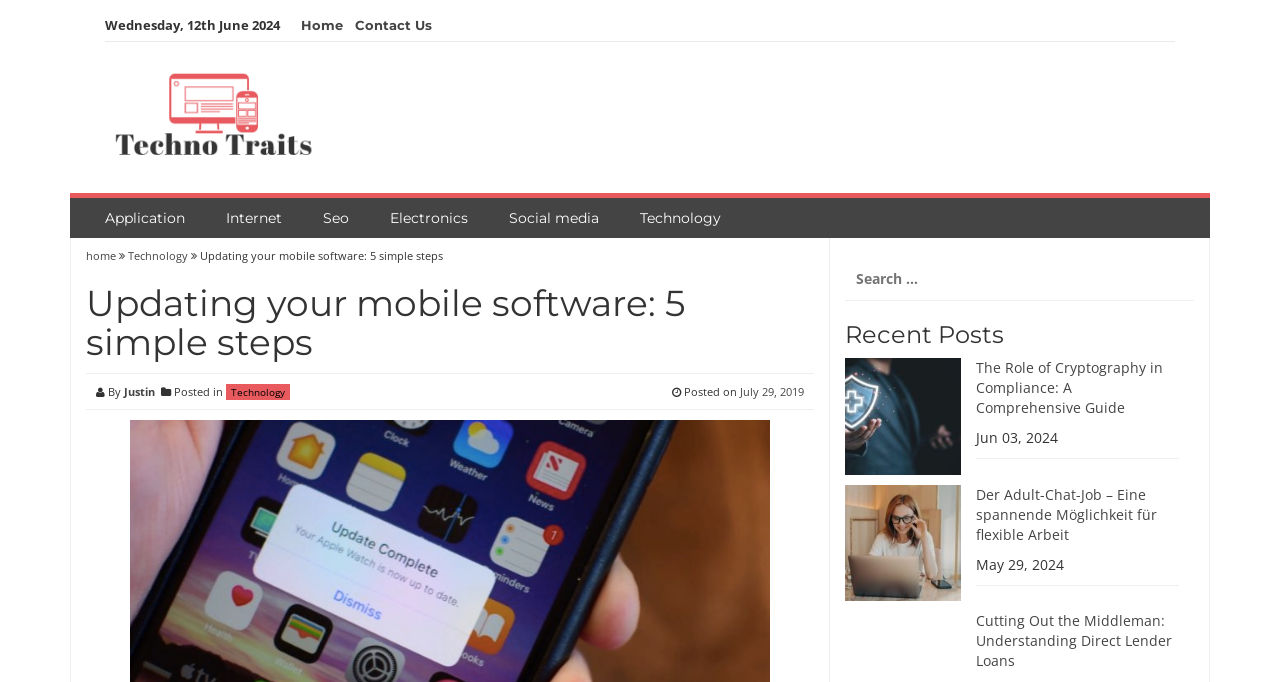Give a succinct answer to this question in a single word or phrase: 
What is the category of the current post?

Technology